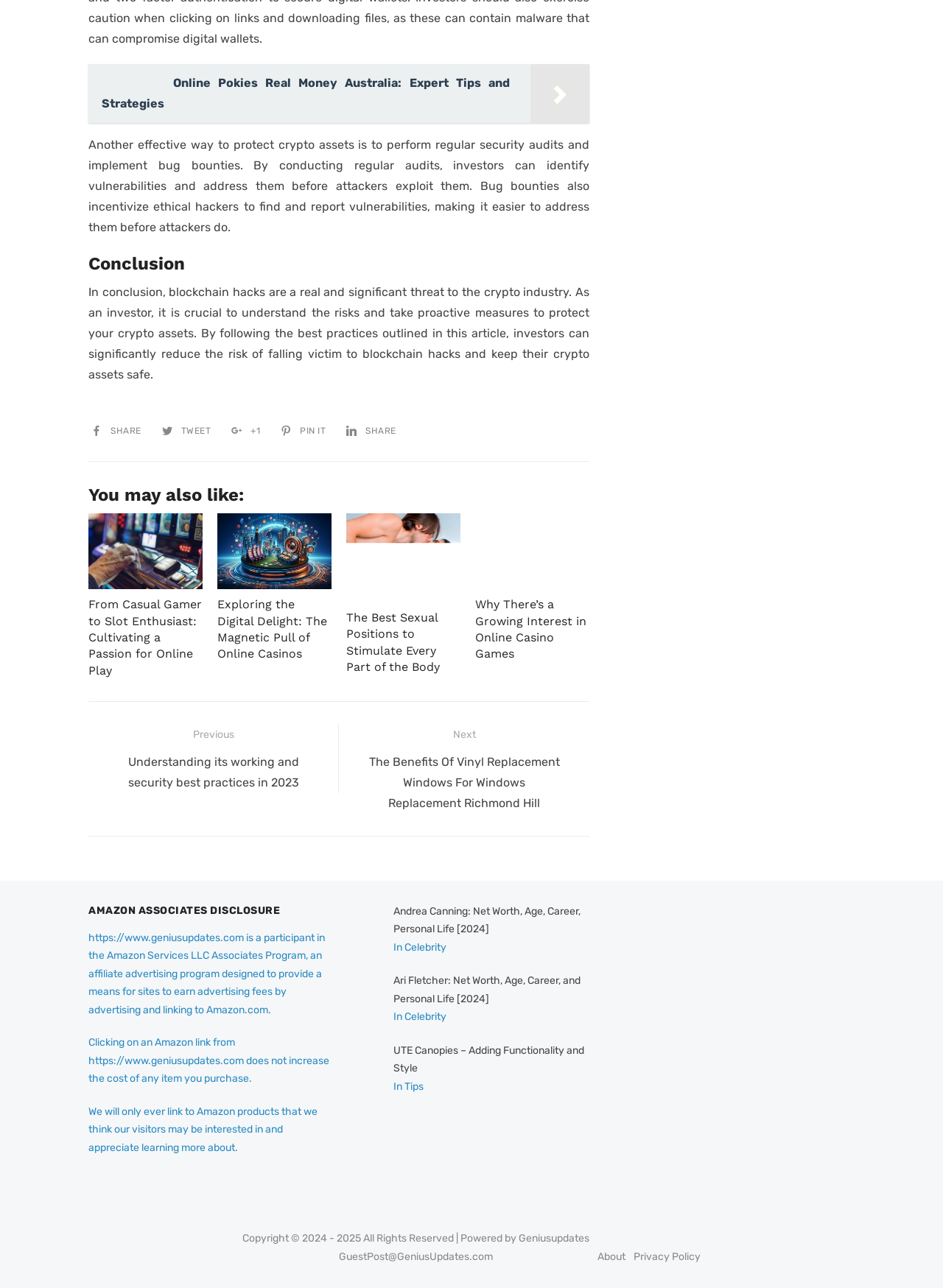What is the name of the affiliate program mentioned in the AMAZON ASSOCIATES DISCLOSURE?
Using the image, elaborate on the answer with as much detail as possible.

The AMAZON ASSOCIATES DISCLOSURE section mentions 'https://www.geniusupdates.com is a participant in the Amazon Services LLC Associates Program, an affiliate advertising program designed to provide a means for sites to earn advertising fees by advertising and linking to Amazon.com.' This indicates that the affiliate program is called the Amazon Services LLC Associates Program.